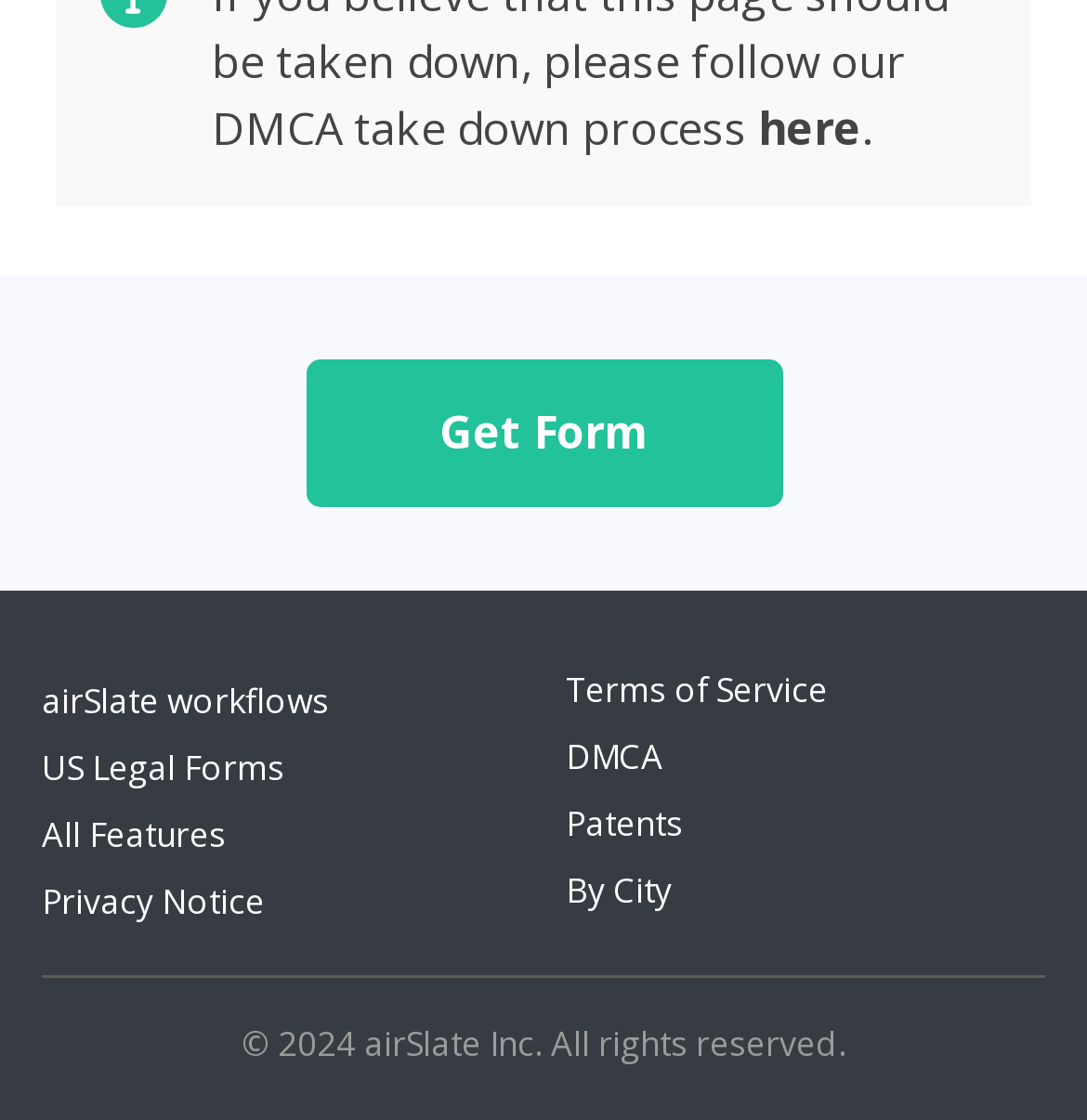Find the bounding box coordinates for the element that must be clicked to complete the instruction: "Click on 'Get Form'". The coordinates should be four float numbers between 0 and 1, indicated as [left, top, right, bottom].

[0.281, 0.359, 0.719, 0.414]